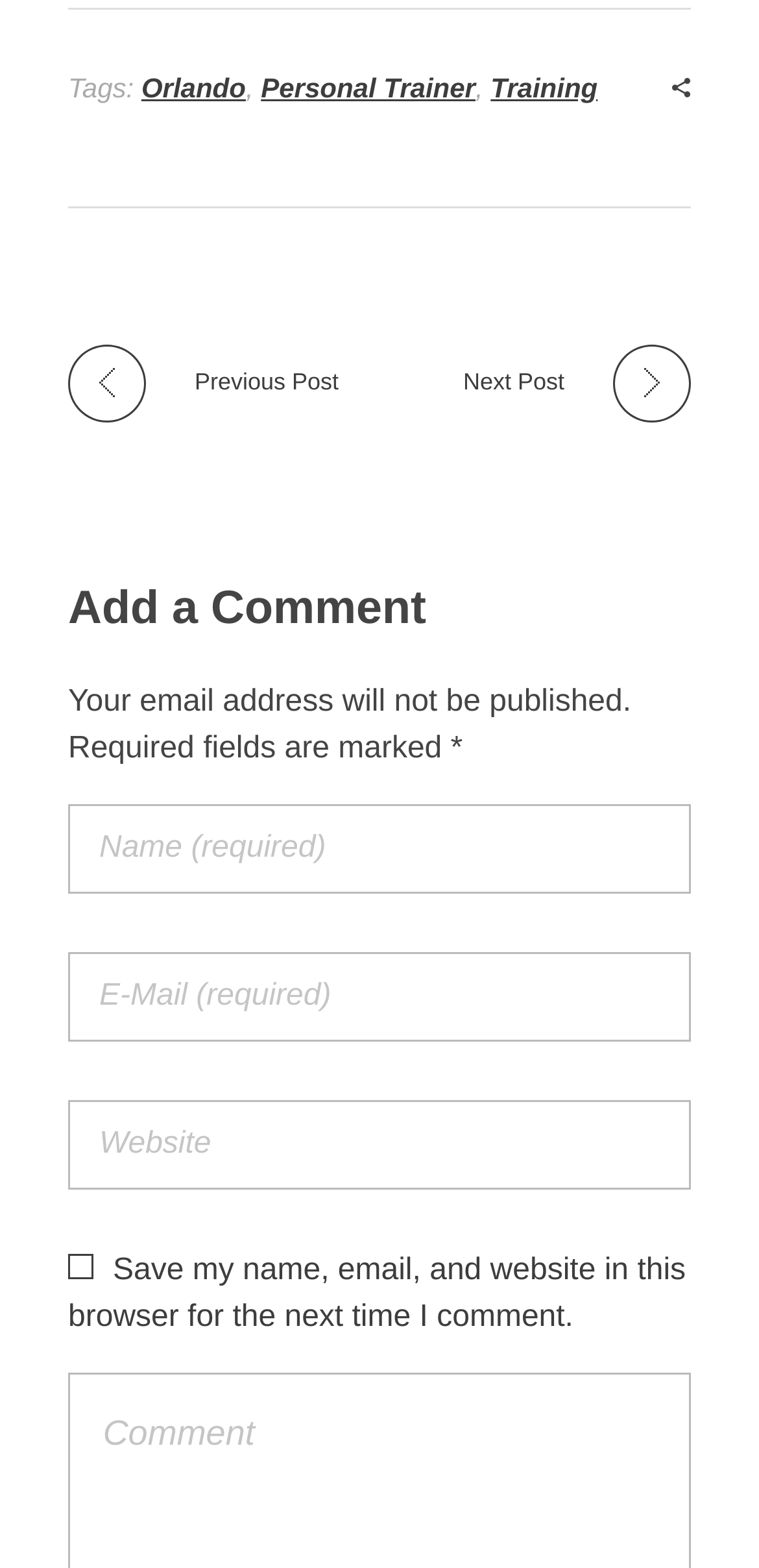Please identify the bounding box coordinates of the element on the webpage that should be clicked to follow this instruction: "Enter your name in the required field". The bounding box coordinates should be given as four float numbers between 0 and 1, formatted as [left, top, right, bottom].

[0.09, 0.513, 0.91, 0.57]